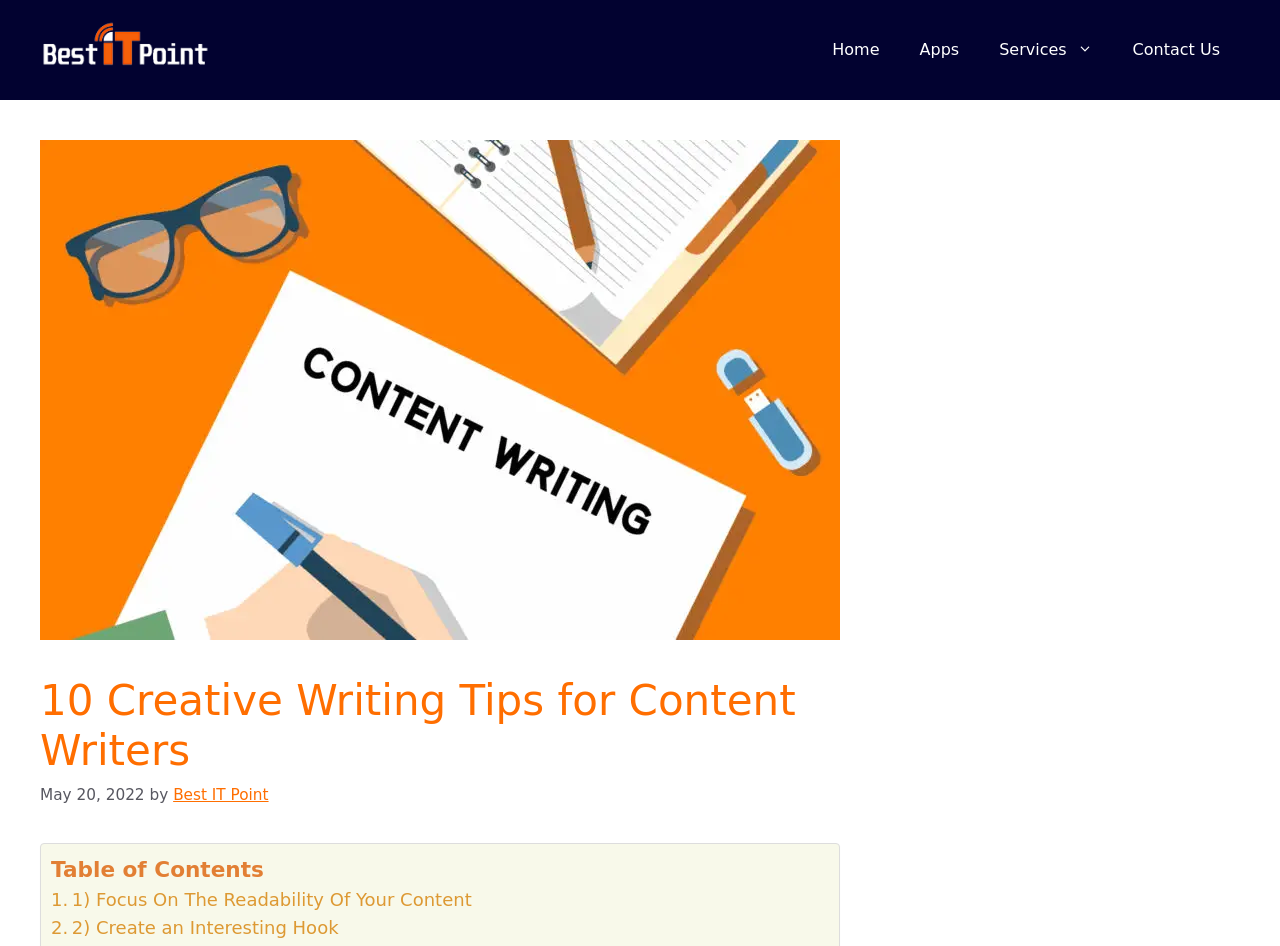Find the bounding box coordinates for the area you need to click to carry out the instruction: "Read the 'Endangered Languages and Cultures' report". The coordinates should be four float numbers between 0 and 1, indicated as [left, top, right, bottom].

None